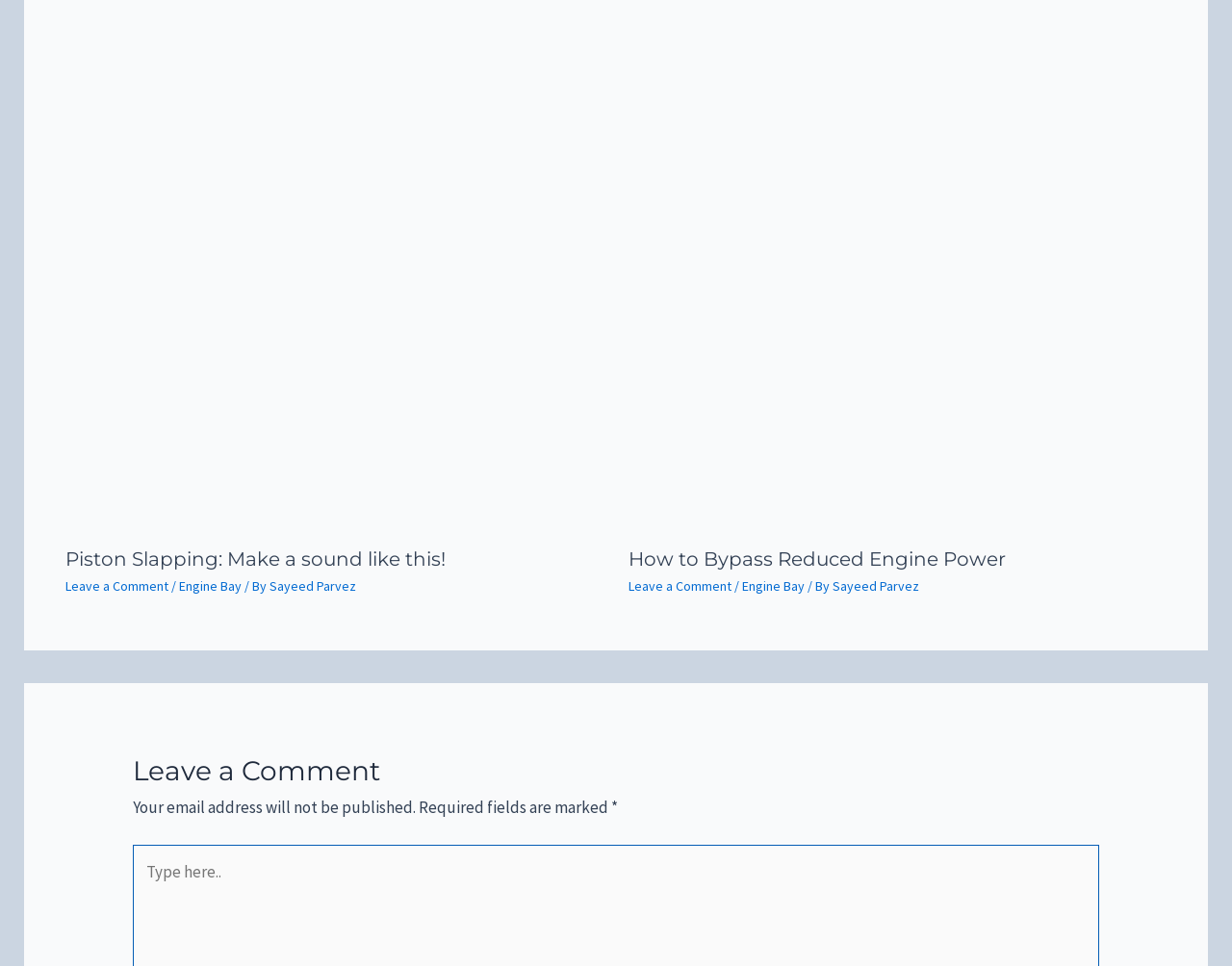Respond with a single word or phrase:
What is the category of the article 'How to Bypass Reduced Engine Power'?

Engine Bay